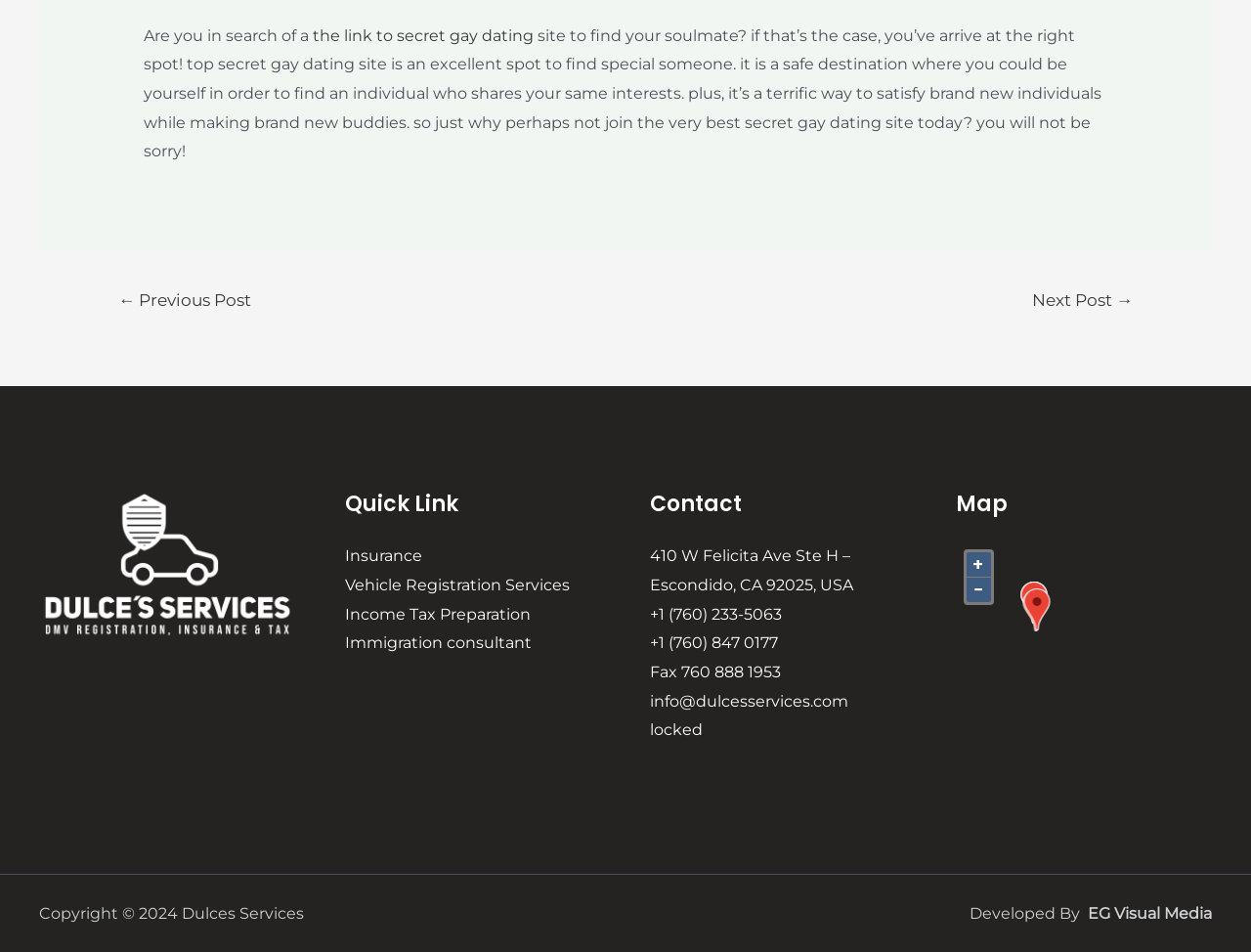Please respond in a single word or phrase: 
What is the contact address of Dulces Services?

410 W Felicita Ave Ste H – Escondido, CA 92025, USA